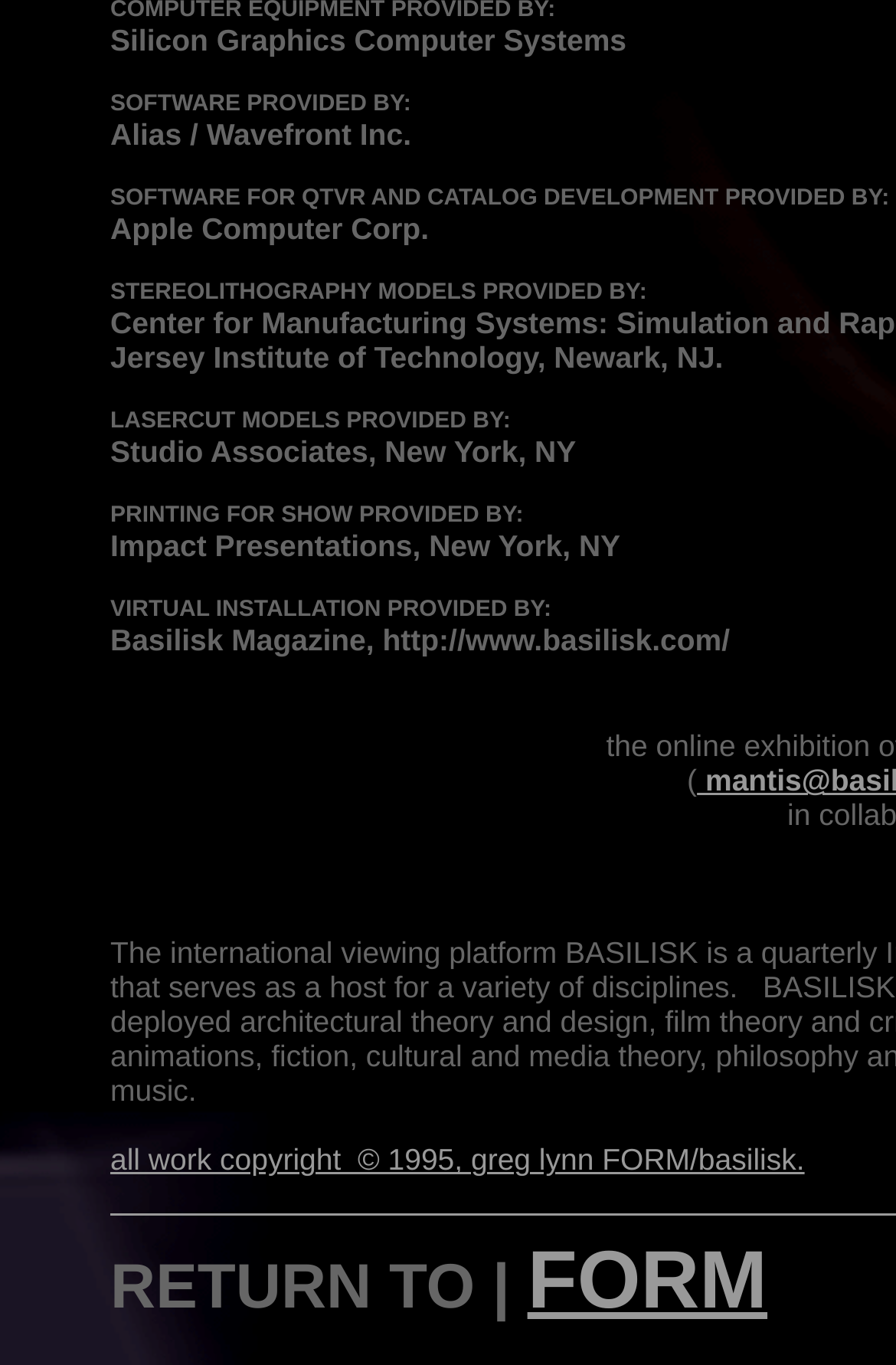Please predict the bounding box coordinates (top-left x, top-left y, bottom-right x, bottom-right y) for the UI element in the screenshot that fits the description: FORM

[0.589, 0.905, 0.856, 0.972]